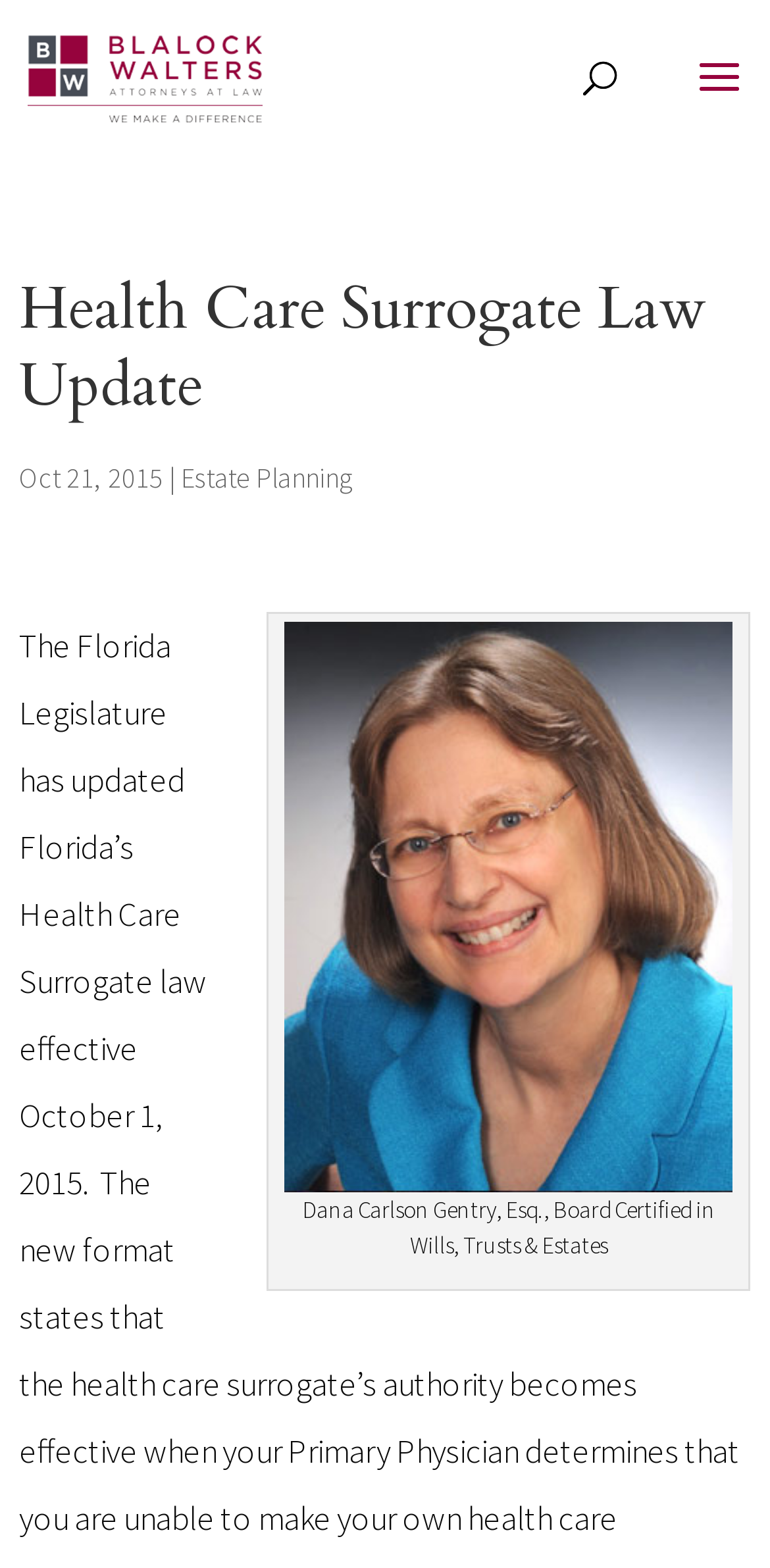Using the element description: "alt="Blalock Walters, P.A."", determine the bounding box coordinates for the specified UI element. The coordinates should be four float numbers between 0 and 1, [left, top, right, bottom].

[0.035, 0.033, 0.341, 0.062]